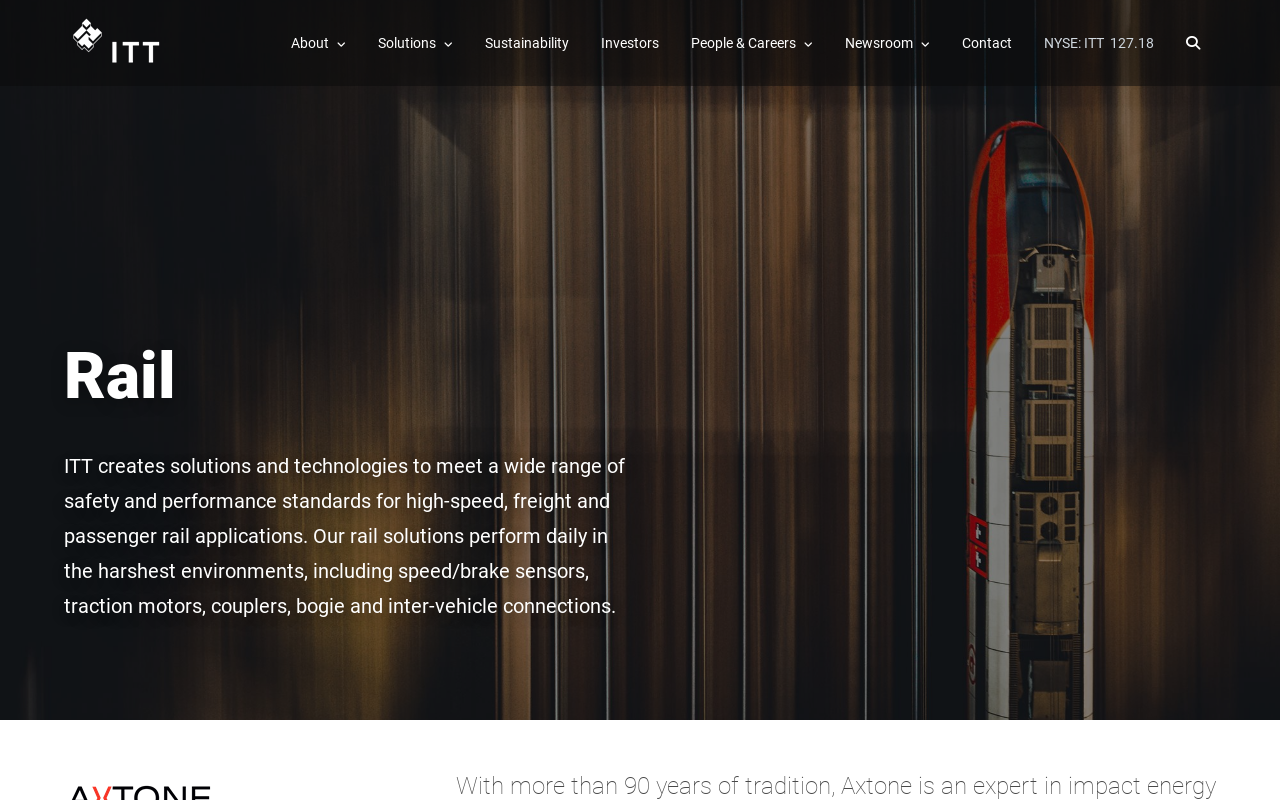Can you give a detailed response to the following question using the information from the image? What is the purpose of the 'Show About menu' button?

I found the answer by looking at the top navigation bar, where I saw a button labeled 'Show About menu'. This suggests that the purpose of this button is to show the About menu when clicked.